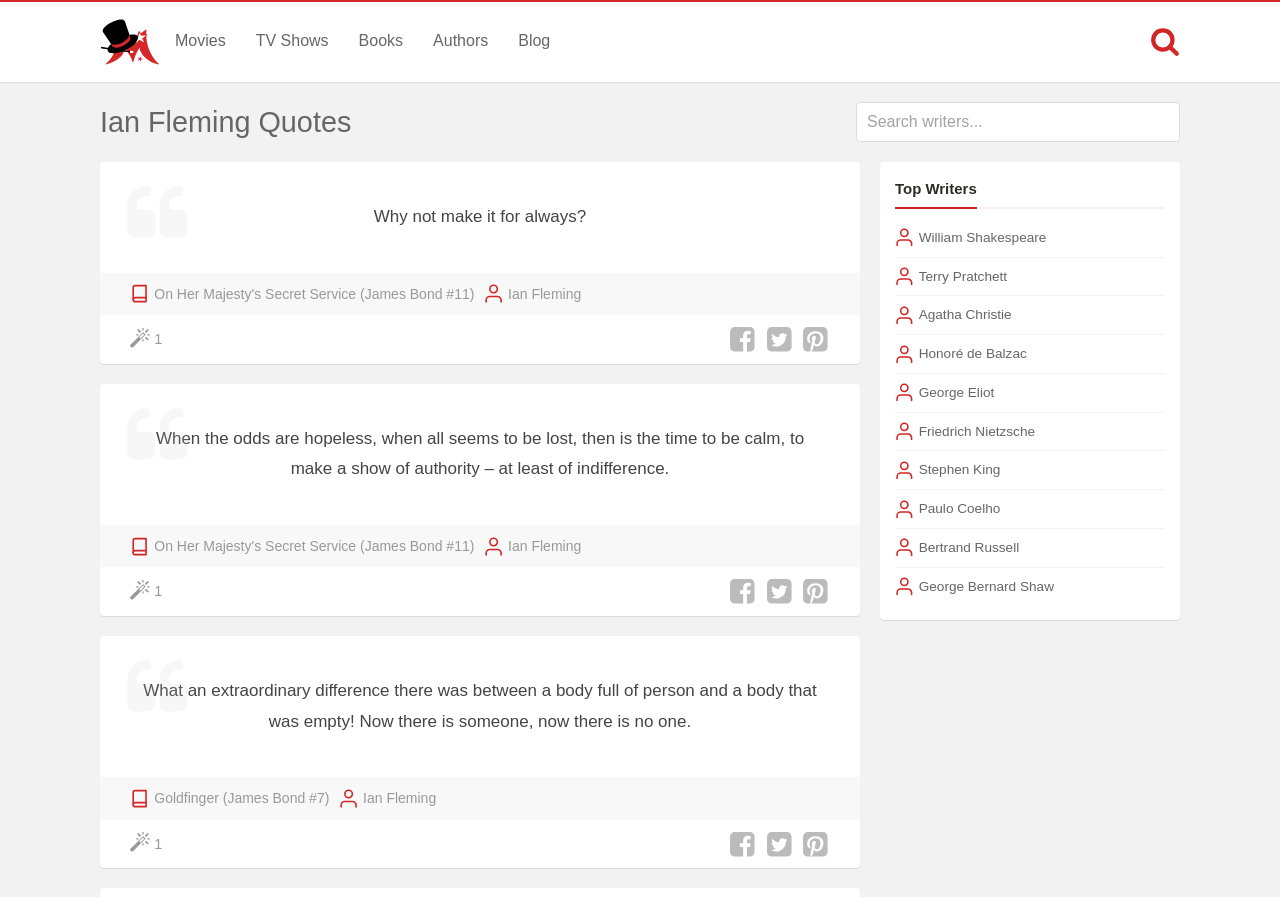Please find the bounding box coordinates for the clickable element needed to perform this instruction: "View Top Writers".

[0.699, 0.198, 0.91, 0.233]